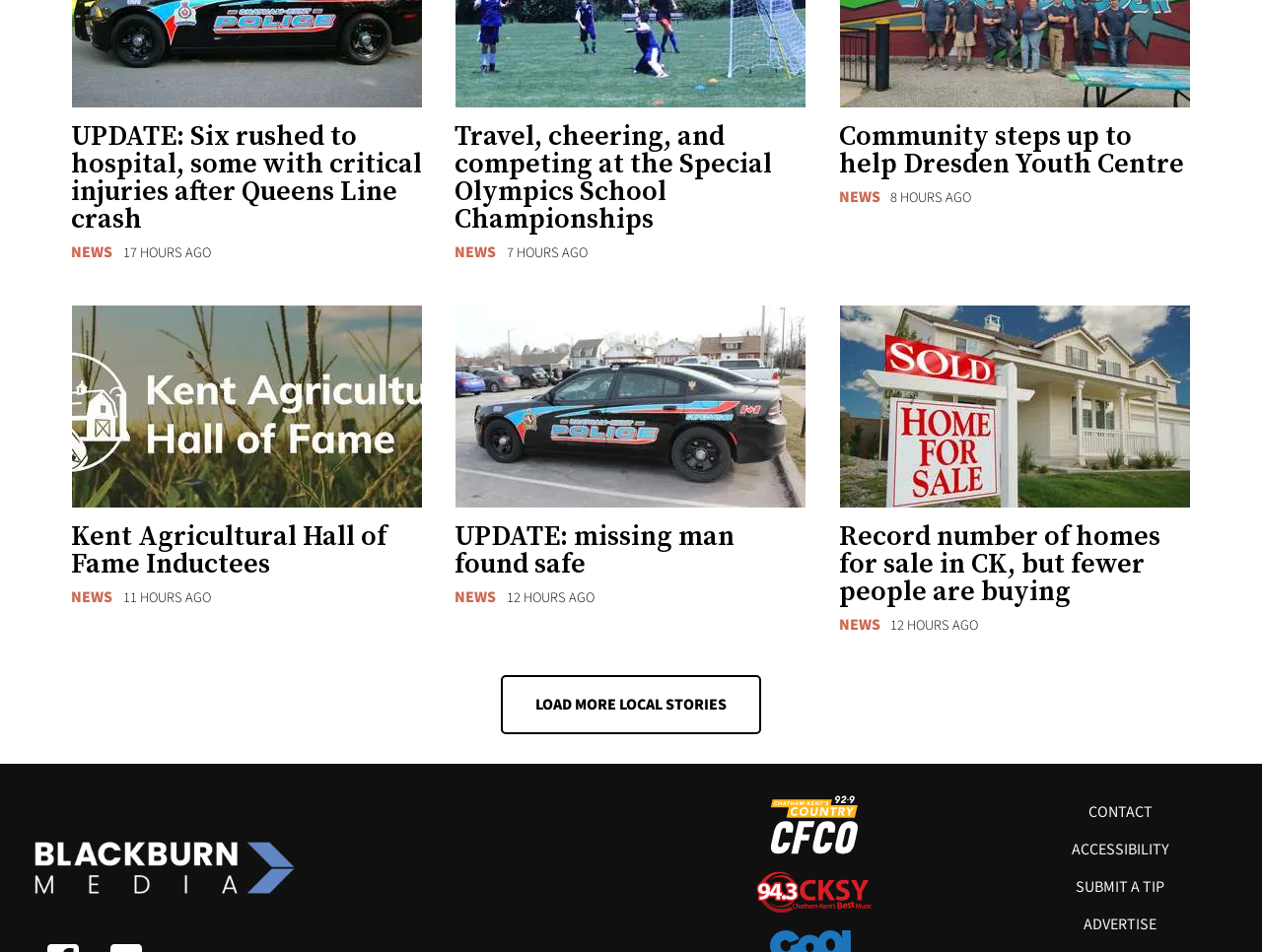Determine the bounding box coordinates of the area to click in order to meet this instruction: "Read news about Queens Line crash".

[0.056, 0.13, 0.335, 0.245]